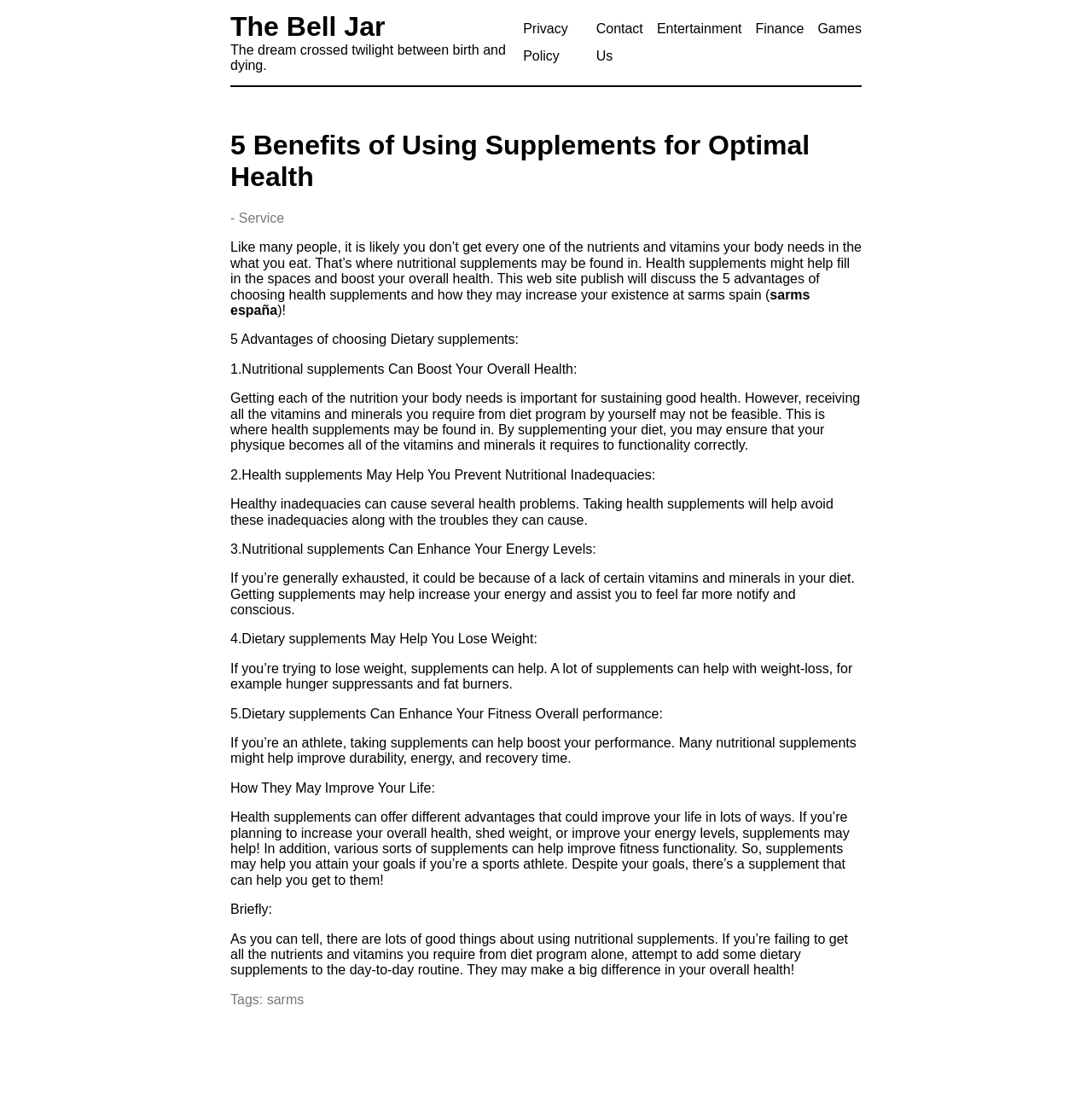Based on the element description "Entertainment", predict the bounding box coordinates of the UI element.

[0.601, 0.02, 0.679, 0.033]